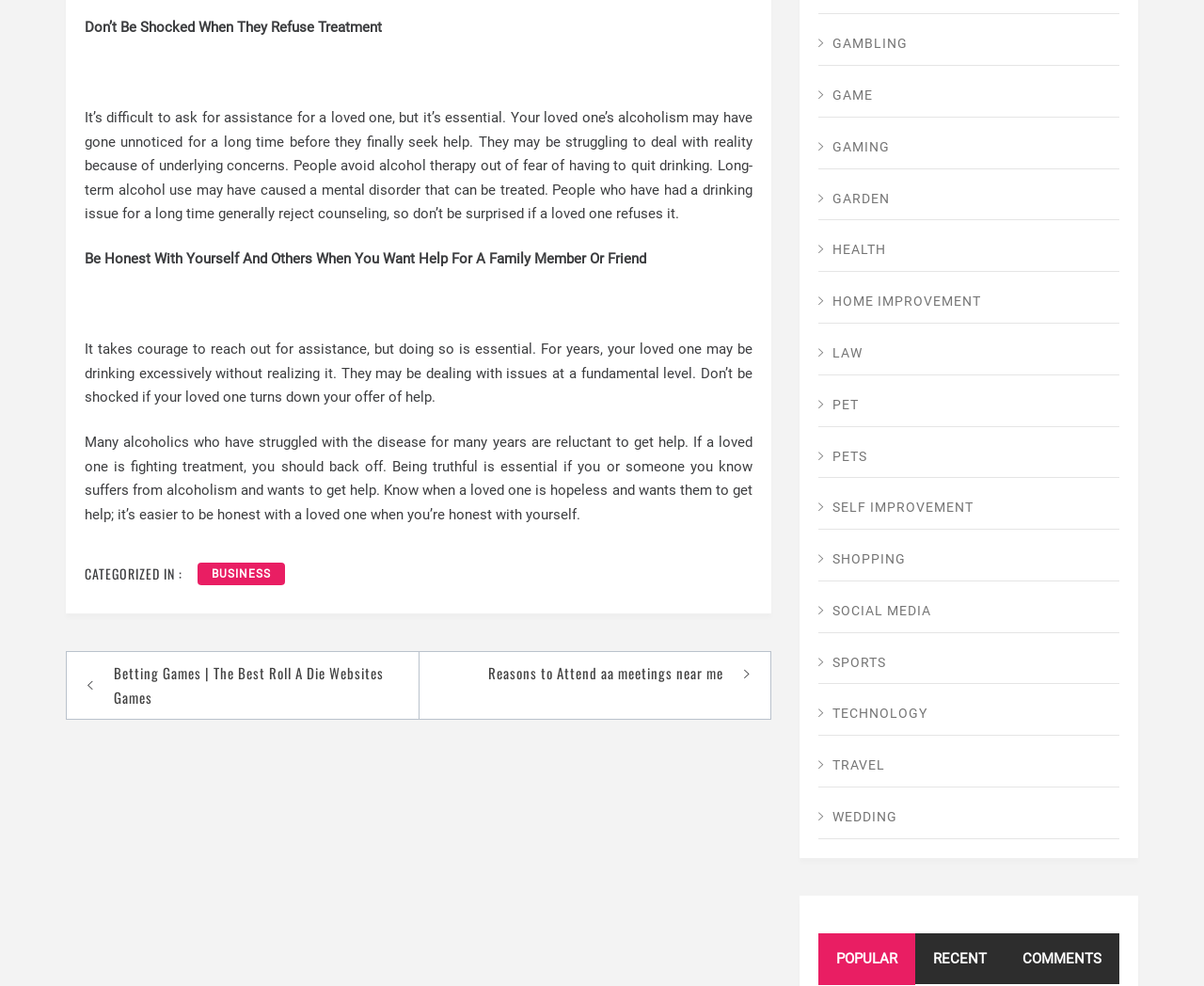Give a succinct answer to this question in a single word or phrase: 
What is the main topic of the article?

Alcoholism